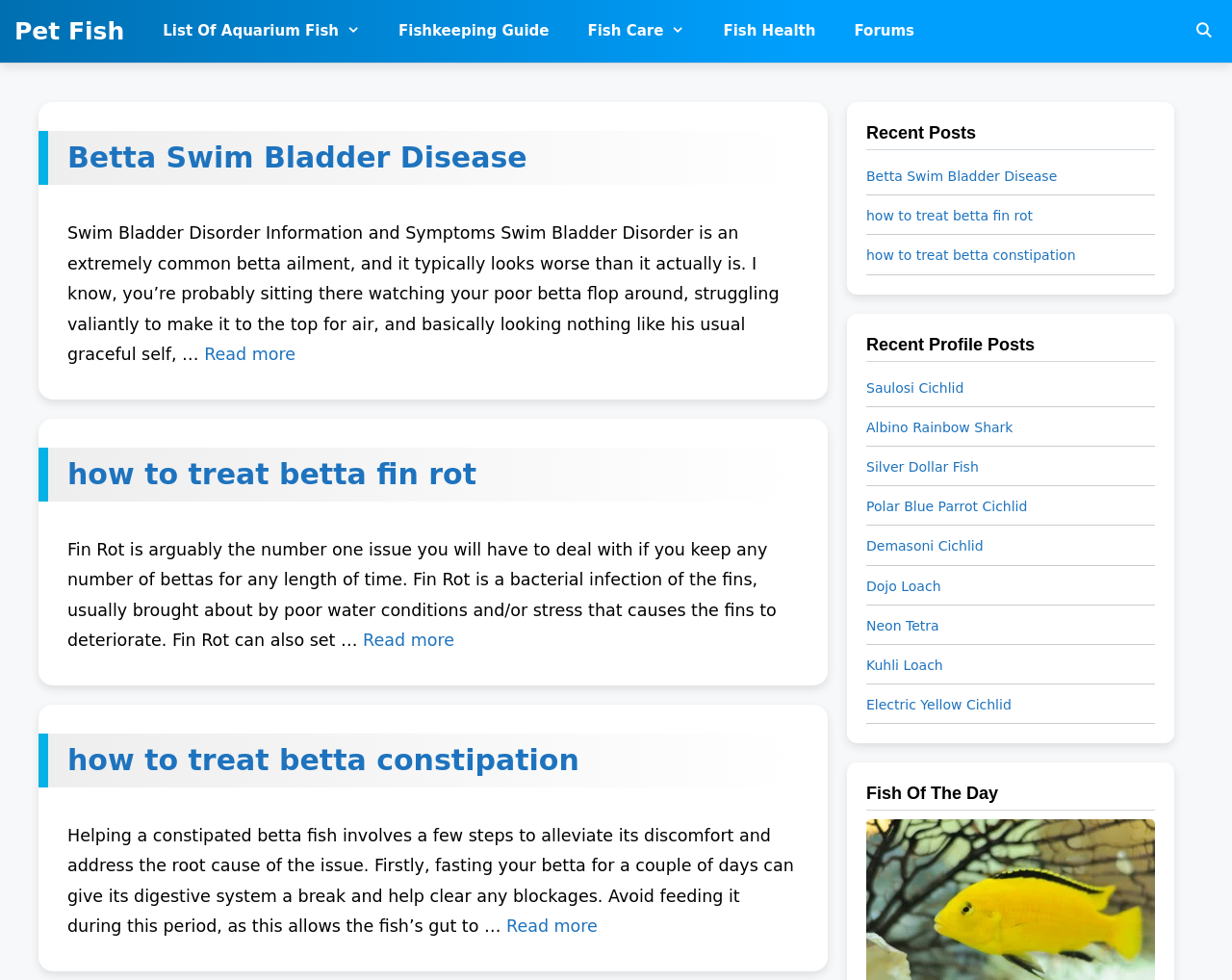Based on the image, please elaborate on the answer to the following question:
What is the section labeled 'Recent Posts'?

The section labeled 'Recent Posts' appears to be a list of recently published articles or posts on the webpage, with links to each post, allowing users to access and read the latest content.